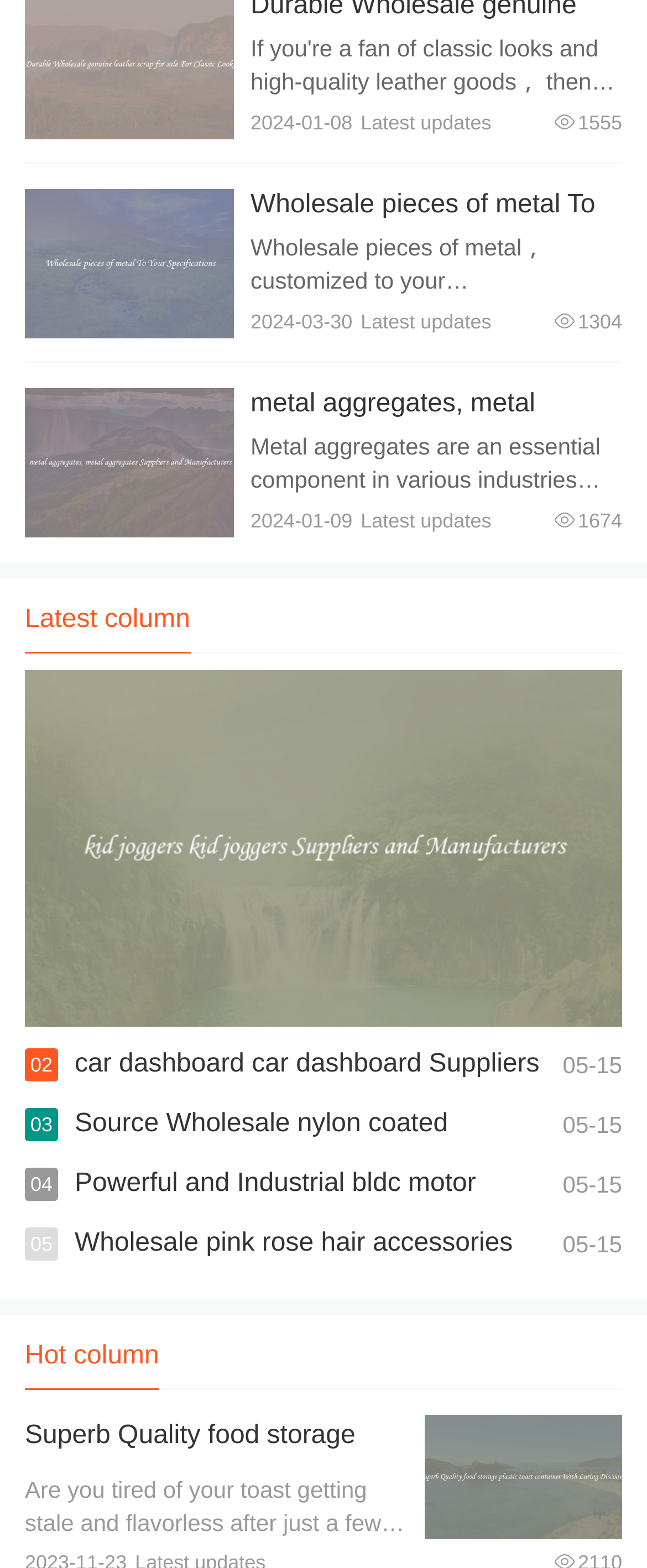From the webpage screenshot, identify the region described by View details. Provide the bounding box coordinates as (top-left x, top-left y, bottom-right x, bottom-right y), with each value being a floating point number between 0 and 1.

[0.038, 0.121, 0.362, 0.216]